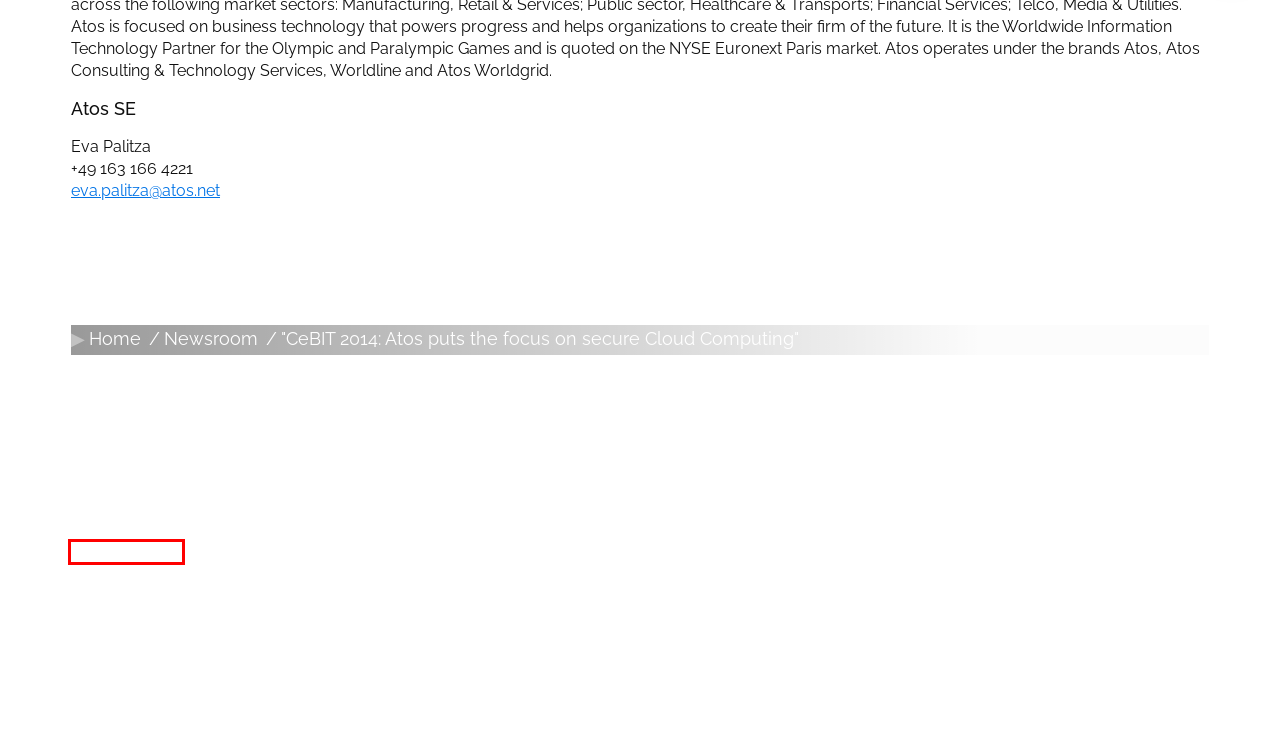You’re provided with a screenshot of a webpage that has a red bounding box around an element. Choose the best matching webpage description for the new page after clicking the element in the red box. The options are:
A. Jobs at Atos
B. Privacy Policy
C. Terms and conditions - Atos
D. LinkedIn Privacy Policy
E. Analysts and Advisors - Atos
F. Thought Leadership Publications - Atos
G. Newsroom - Atos
H. Company Profile - Atos

D